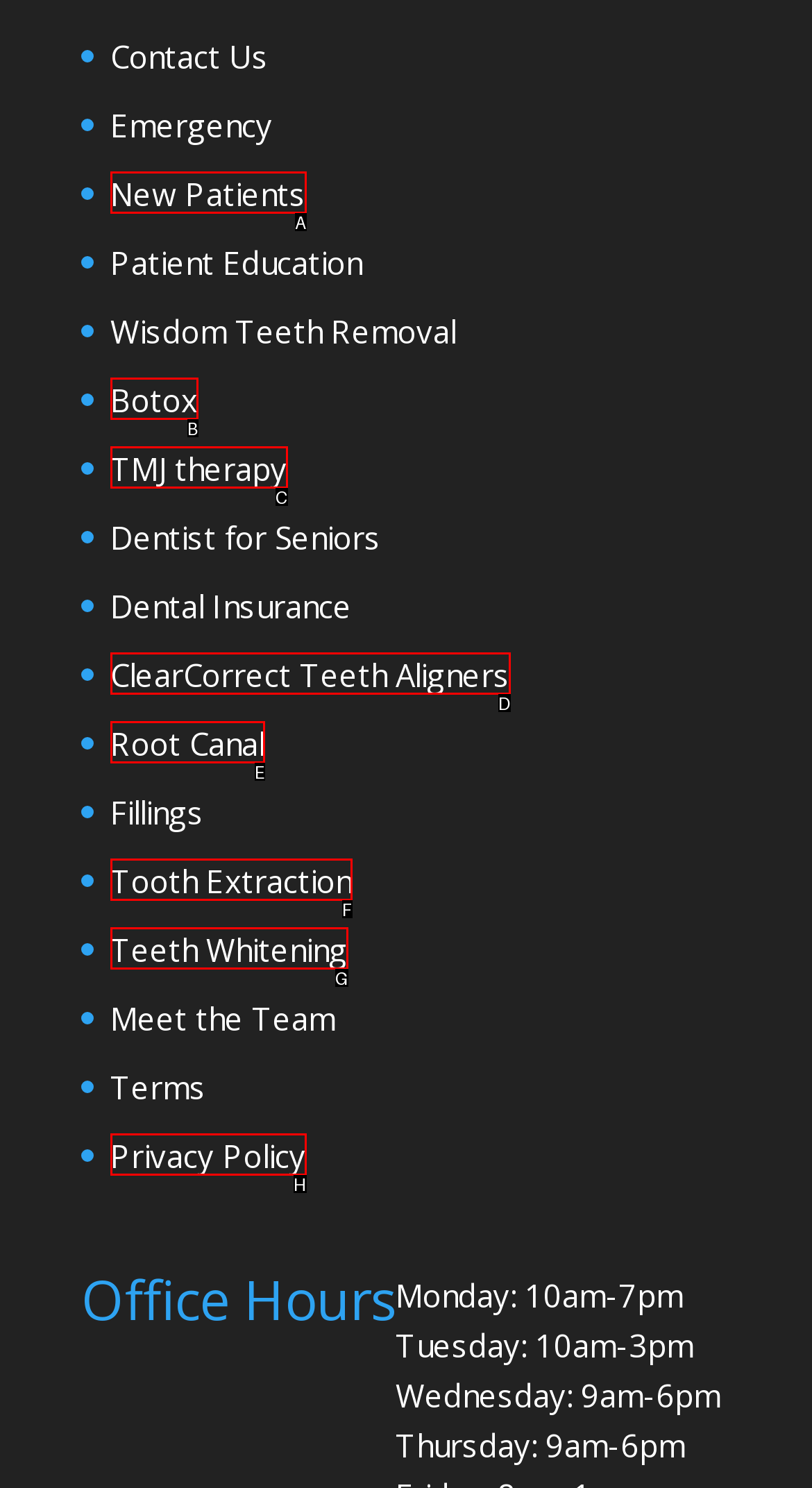From the options shown, which one fits the description: Privacy Policy? Respond with the appropriate letter.

H